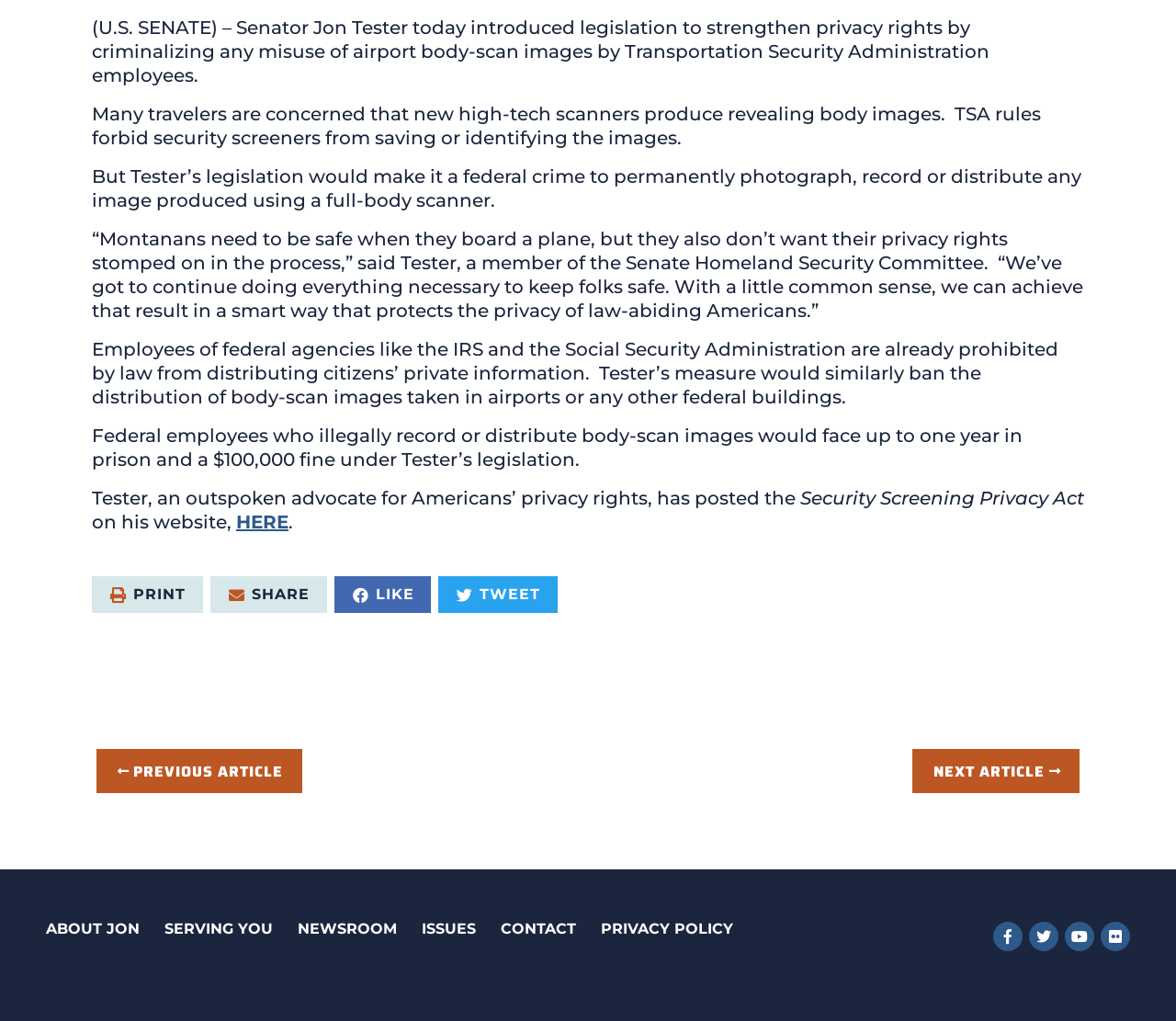For the given element description Serving You, determine the bounding box coordinates of the UI element. The coordinates should follow the format (top-left x, top-left y, bottom-right x, bottom-right y) and be within the range of 0 to 1.

[0.14, 0.897, 0.232, 0.926]